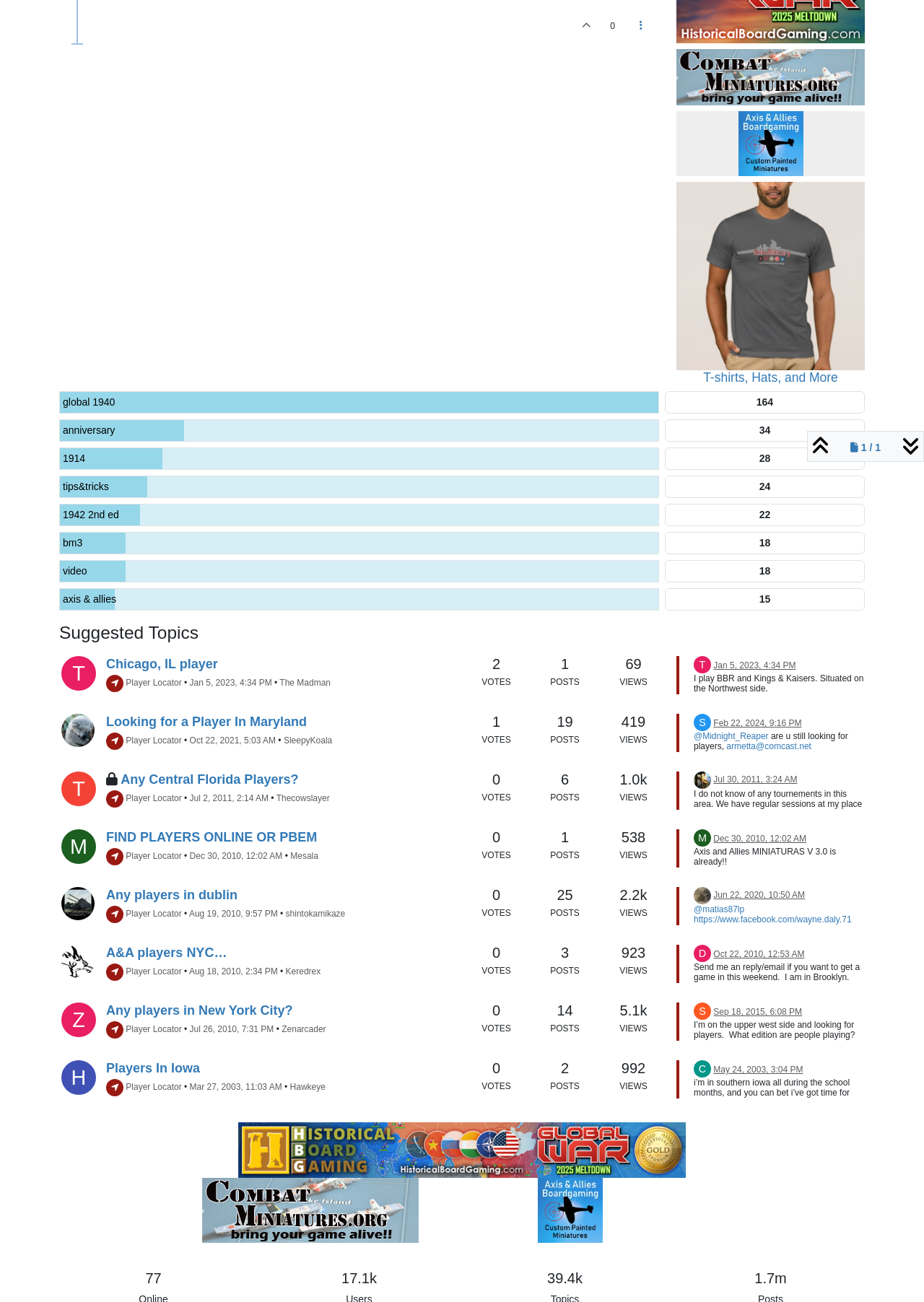Identify the bounding box for the described UI element: "0".

None